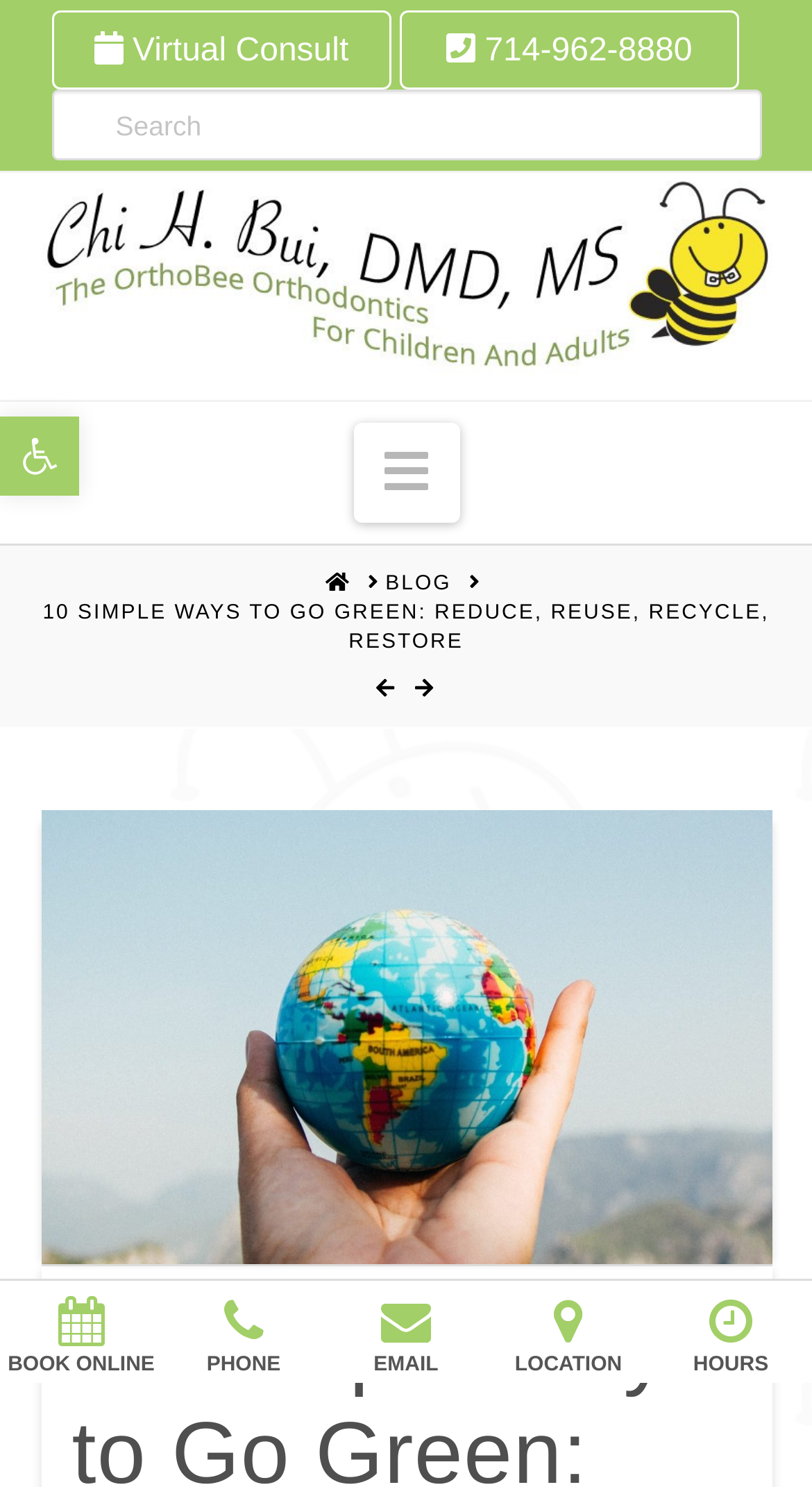Your task is to extract the text of the main heading from the webpage.

10 Simple Ways to Go Green: Reduce, Reuse, Recycle, Restore